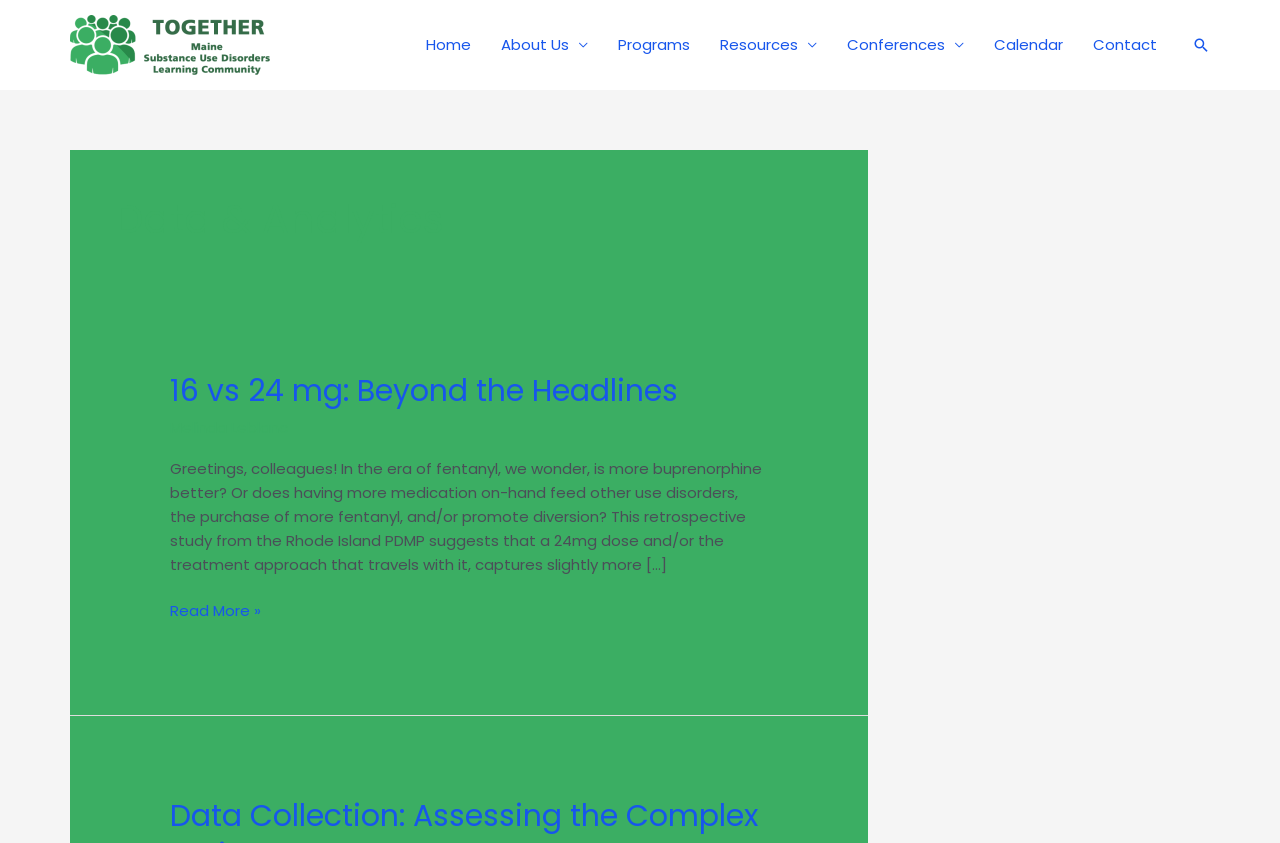Identify the bounding box coordinates for the region of the element that should be clicked to carry out the instruction: "view about us page". The bounding box coordinates should be four float numbers between 0 and 1, i.e., [left, top, right, bottom].

[0.38, 0.012, 0.471, 0.095]